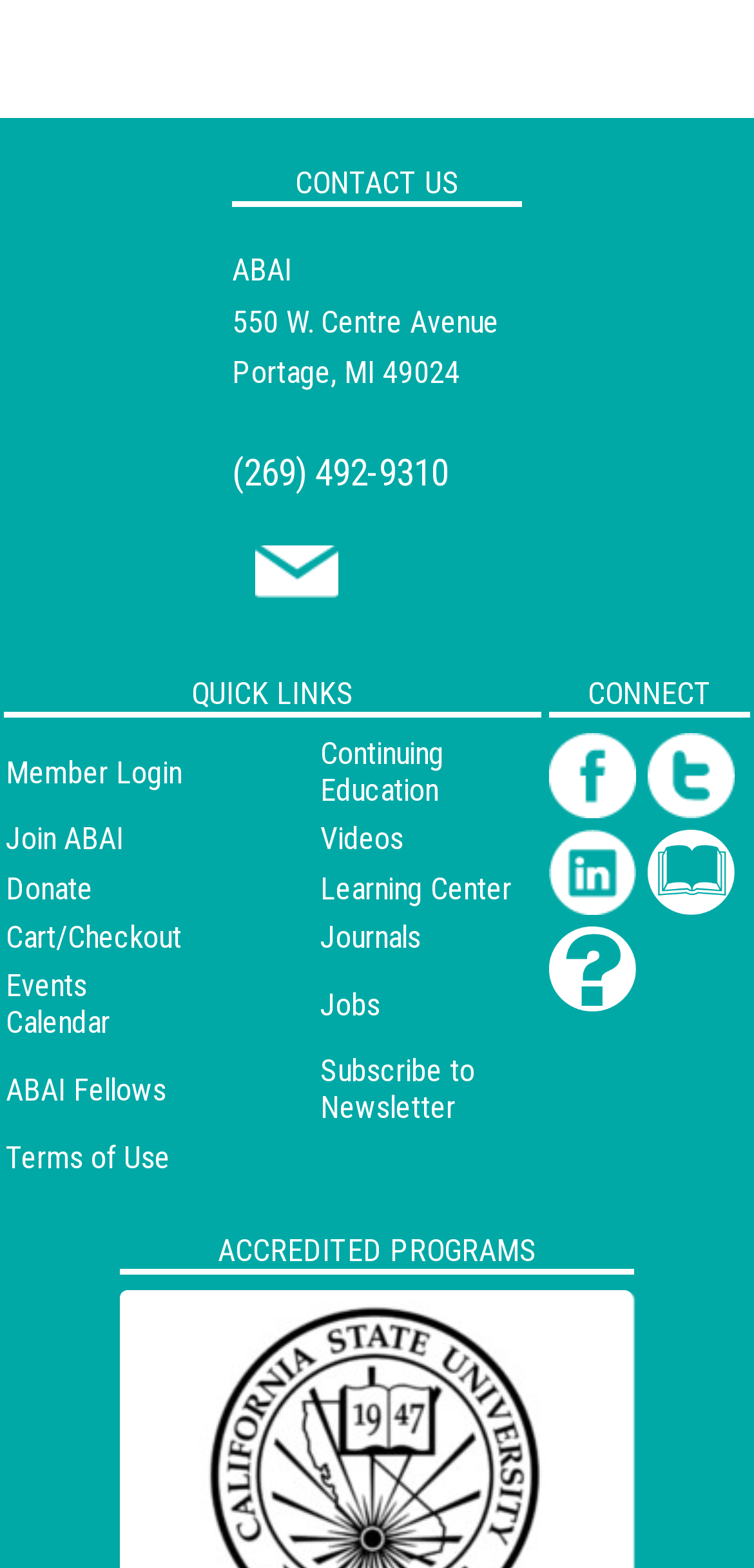Given the description Cart/Checkout, predict the bounding box coordinates of the UI element. Ensure the coordinates are in the format (top-left x, top-left y, bottom-right x, bottom-right y) and all values are between 0 and 1.

[0.008, 0.586, 0.241, 0.609]